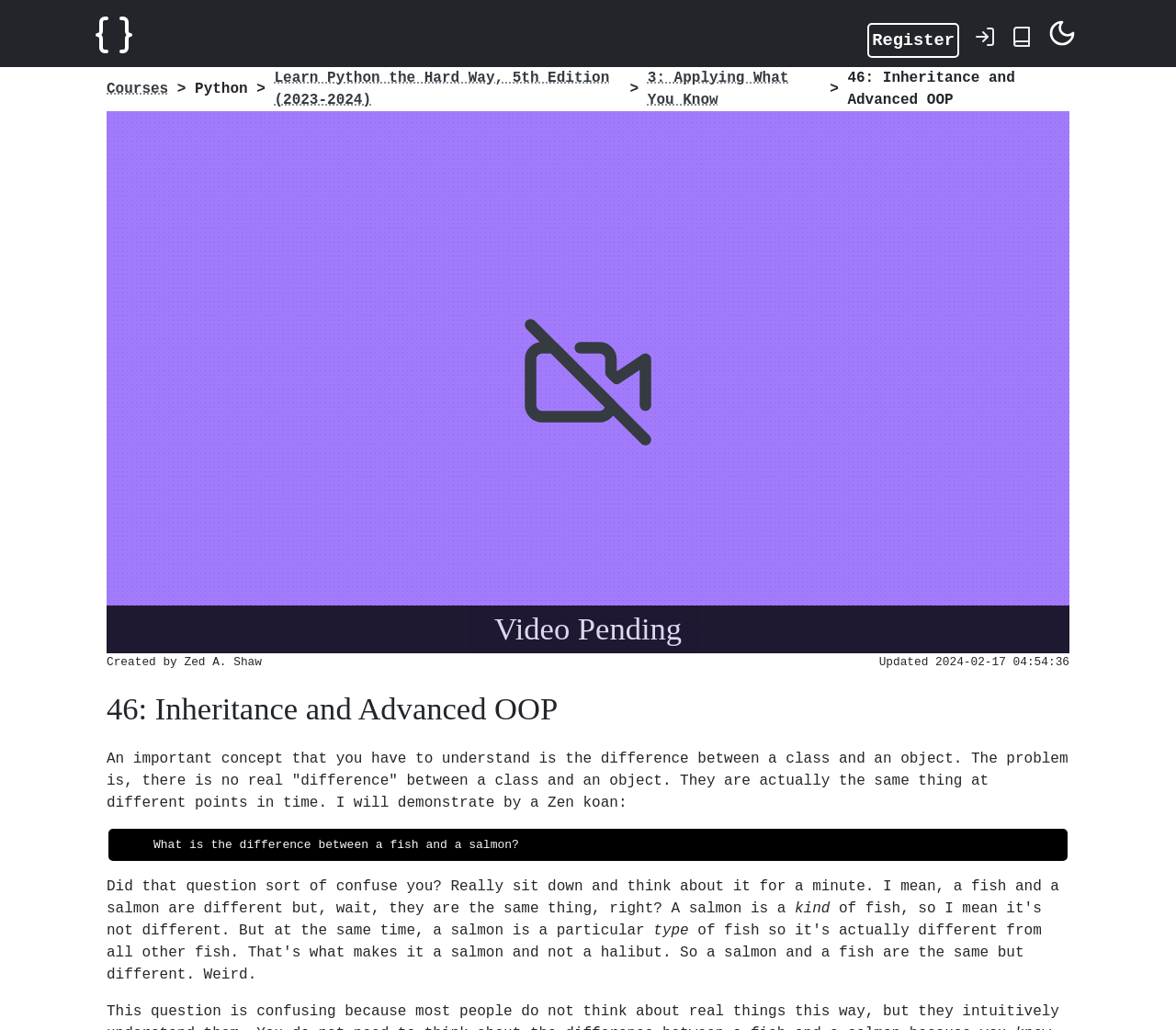What is the concept being explained in the lesson? Look at the image and give a one-word or short phrase answer.

difference between a class and an object